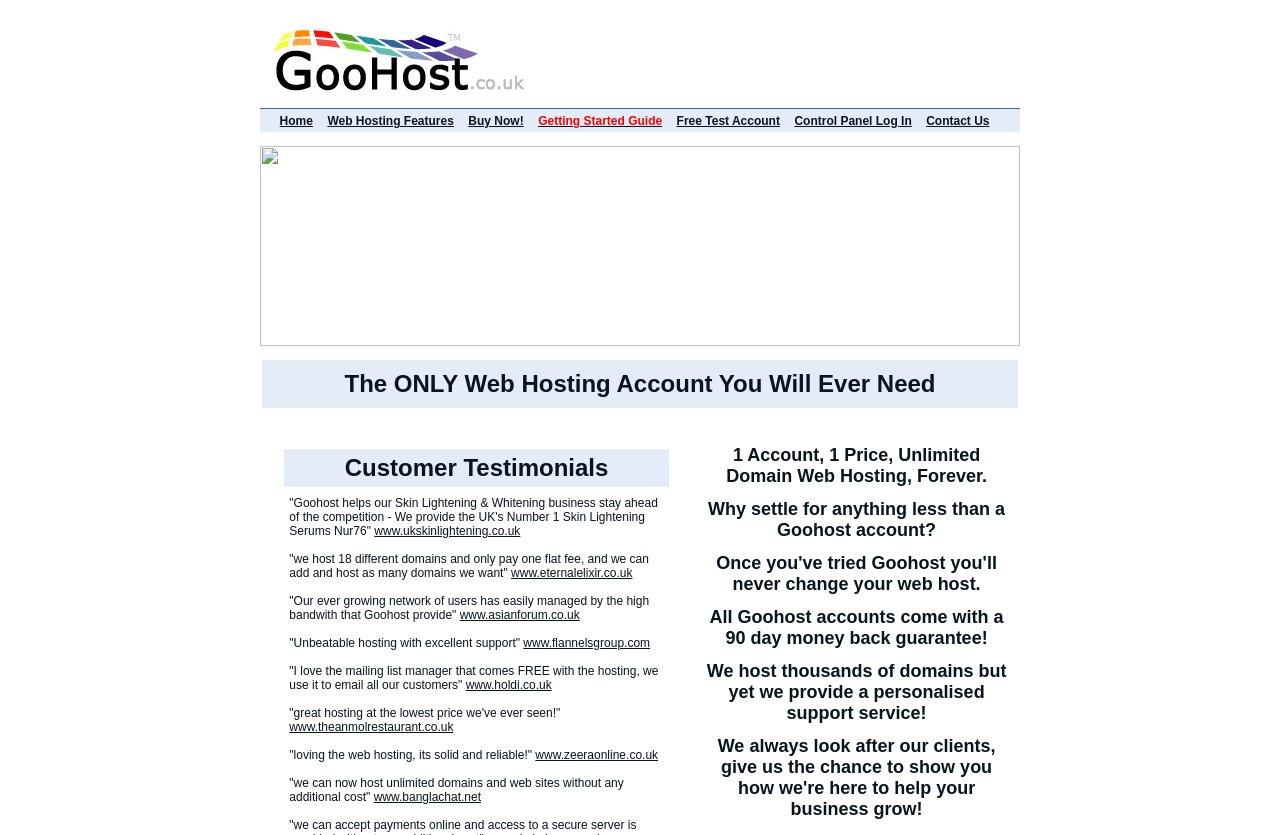Locate the bounding box coordinates of the area you need to click to fulfill this instruction: 'View the Facebook Blocker image'. The coordinates must be in the form of four float numbers ranging from 0 to 1: [left, top, right, bottom].

[0.203, 0.493, 0.797, 0.51]